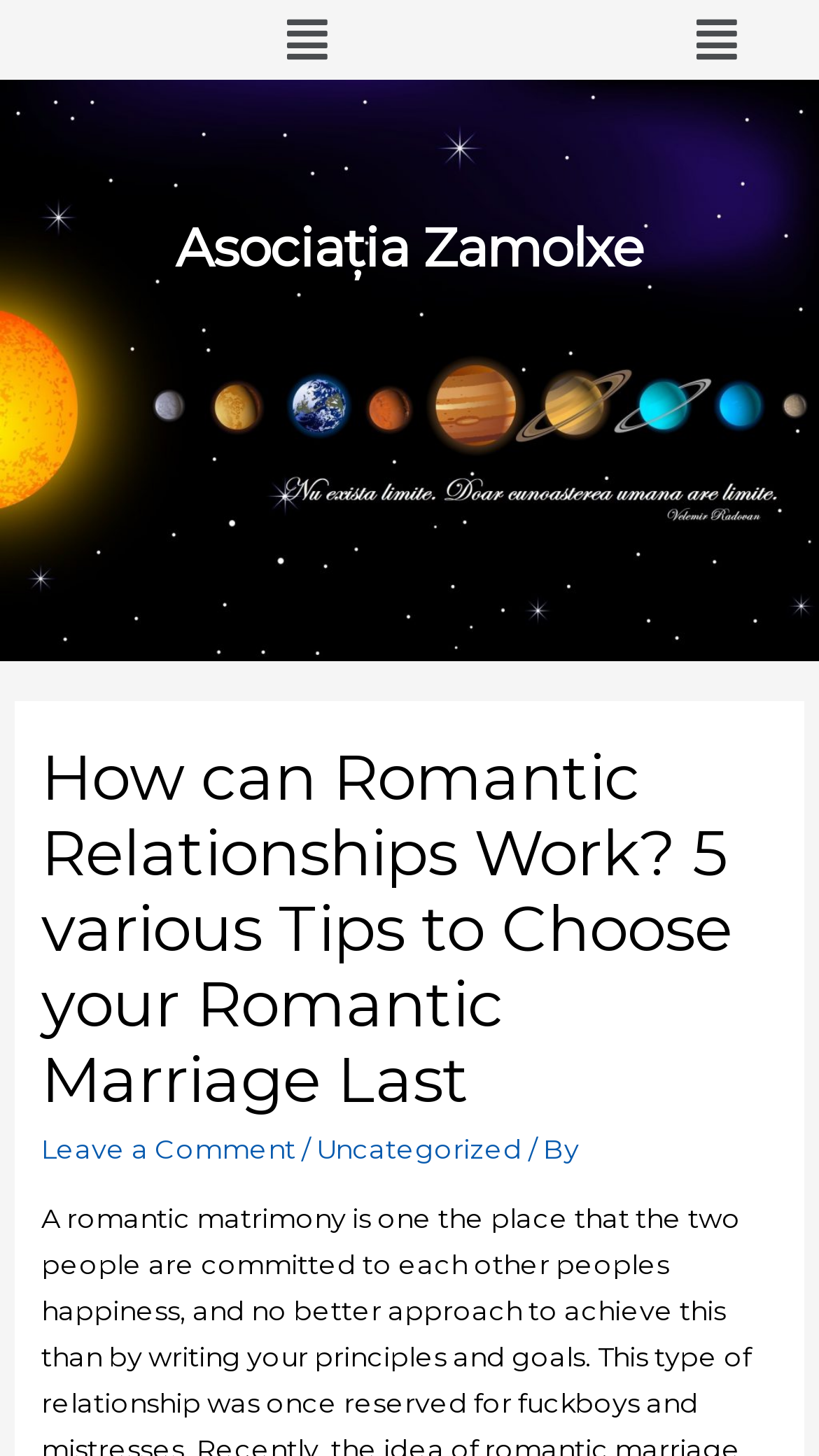Find the bounding box of the UI element described as: "Uncategorized". The bounding box coordinates should be given as four float values between 0 and 1, i.e., [left, top, right, bottom].

[0.386, 0.778, 0.638, 0.8]